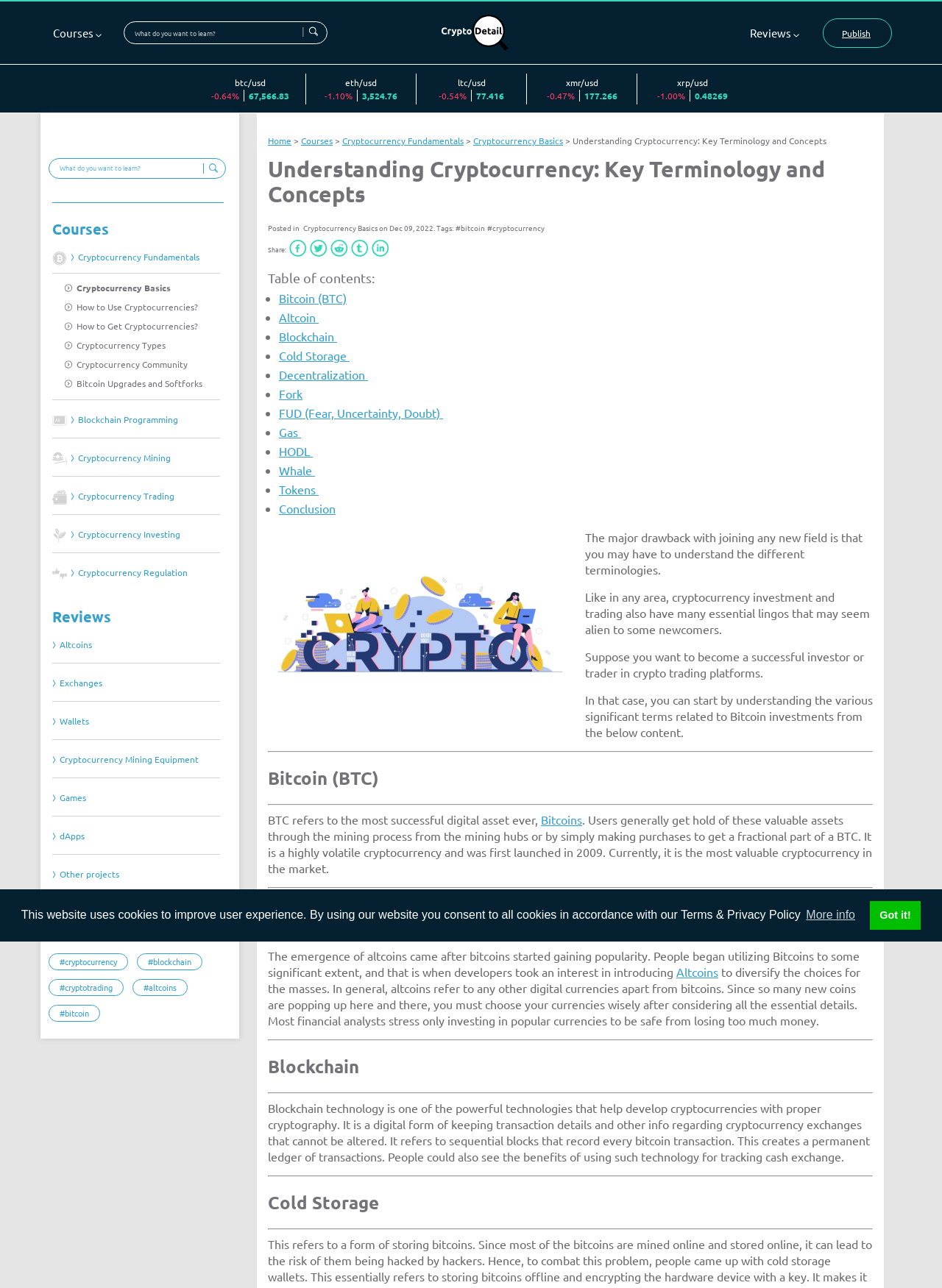Extract the main headline from the webpage and generate its text.

Understanding Cryptocurrency: Key Terminology and Concepts